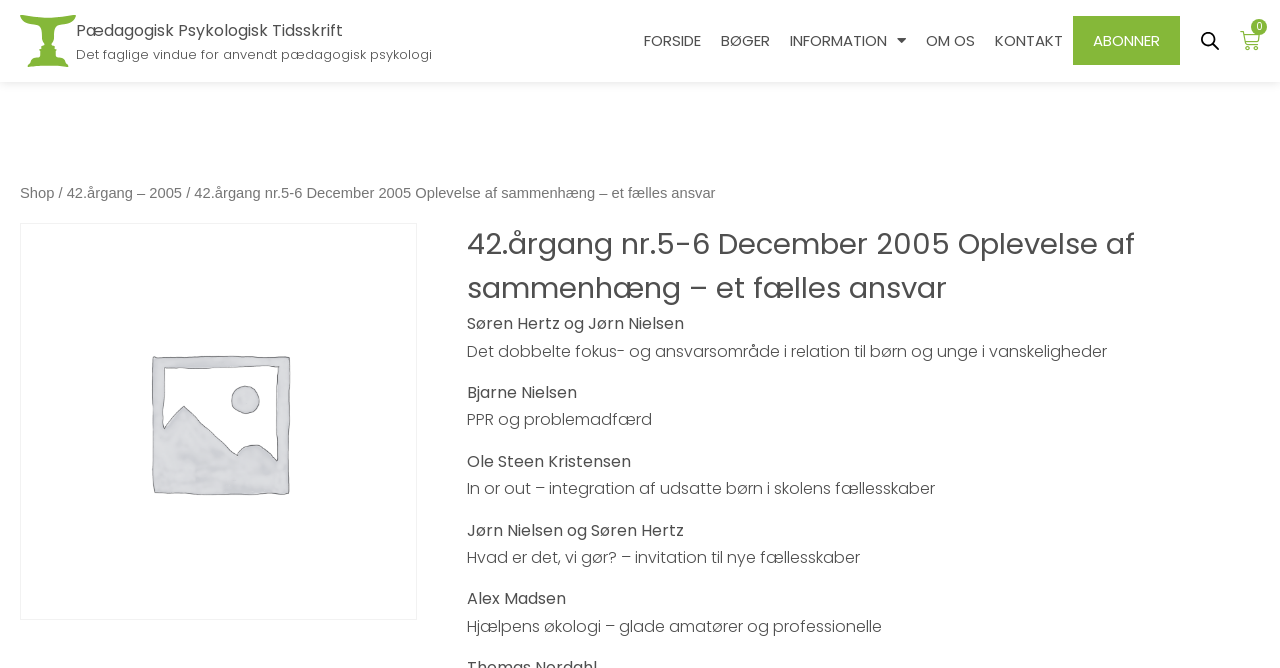Who is the author of the first article?
From the screenshot, provide a brief answer in one word or phrase.

Søren Hertz og Jørn Nielsen